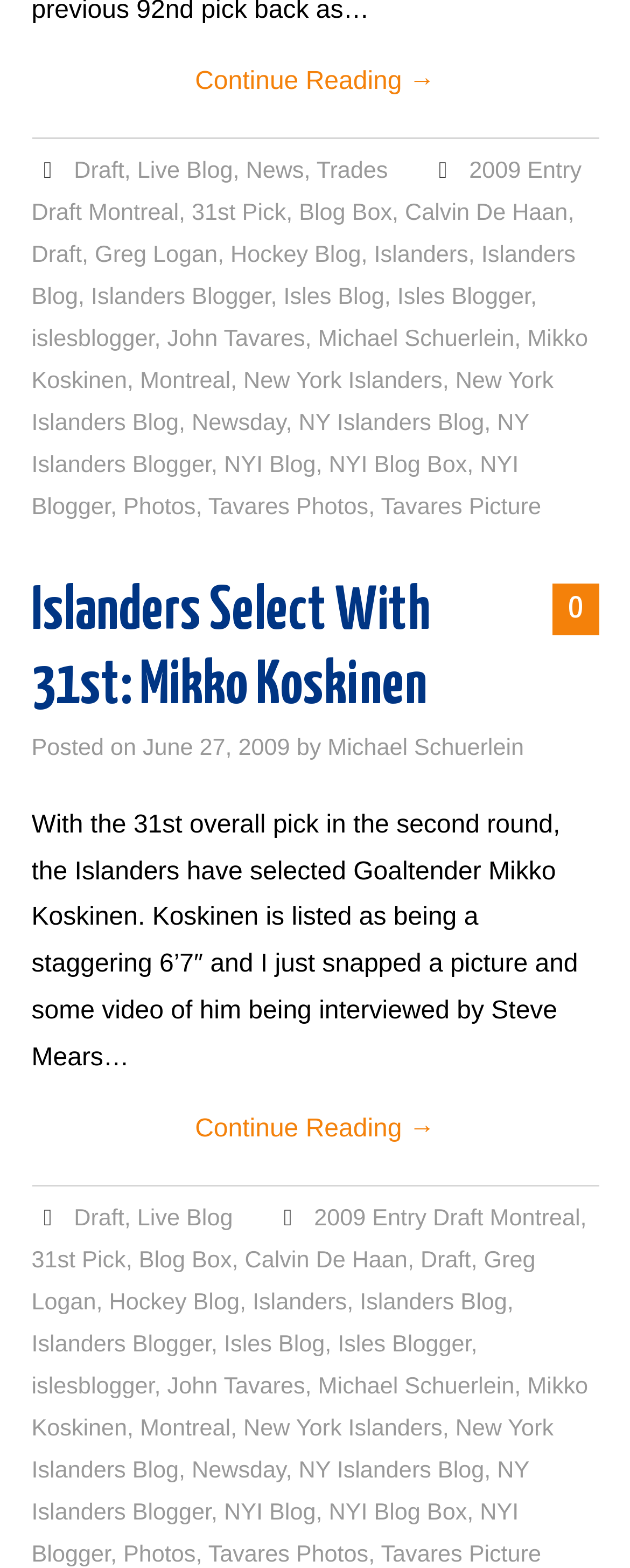Pinpoint the bounding box coordinates of the element you need to click to execute the following instruction: "View 'Islanders Blog'". The bounding box should be represented by four float numbers between 0 and 1, in the format [left, top, right, bottom].

[0.571, 0.823, 0.805, 0.839]